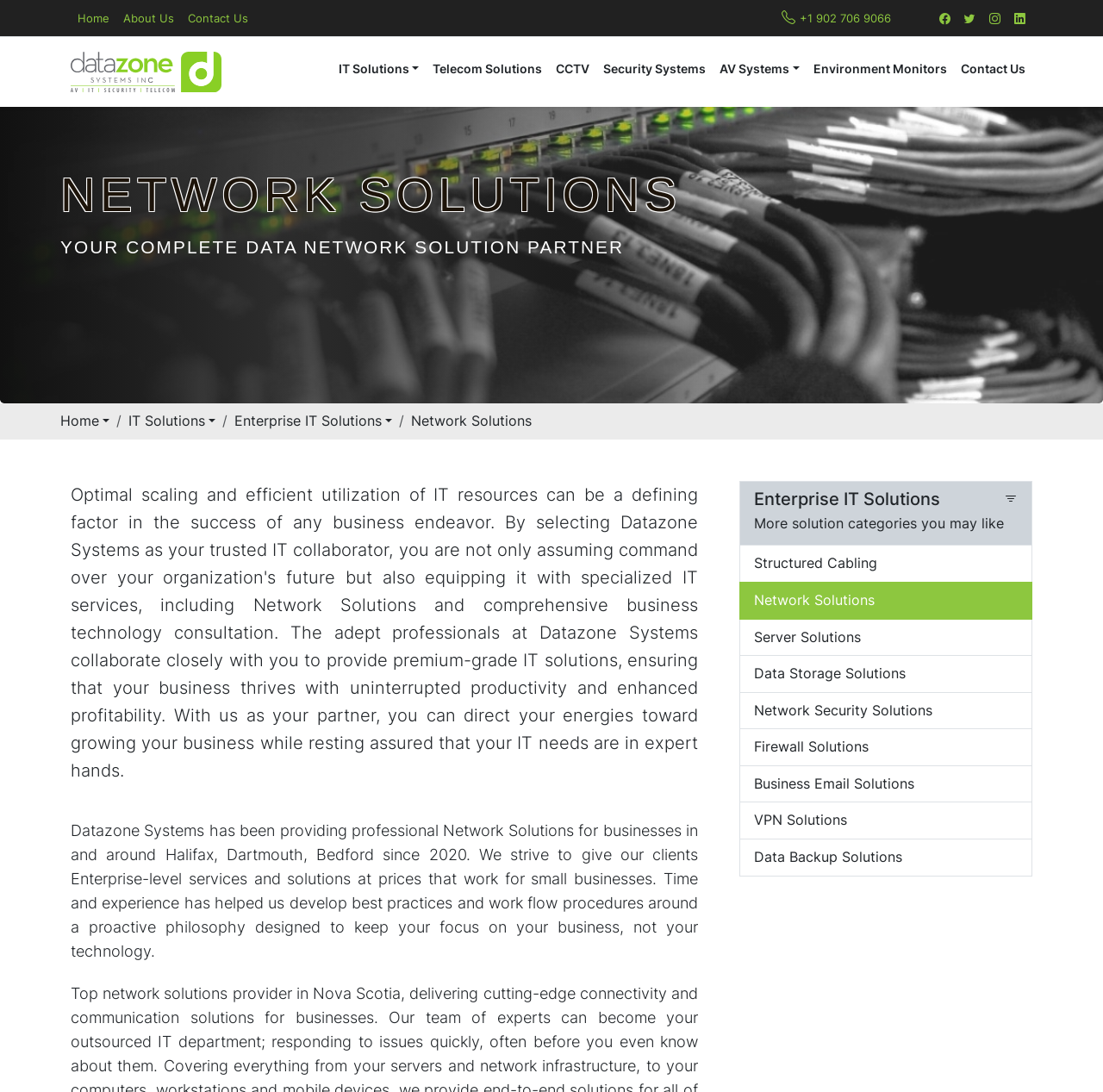Kindly respond to the following question with a single word or a brief phrase: 
What is the company name?

DataZone